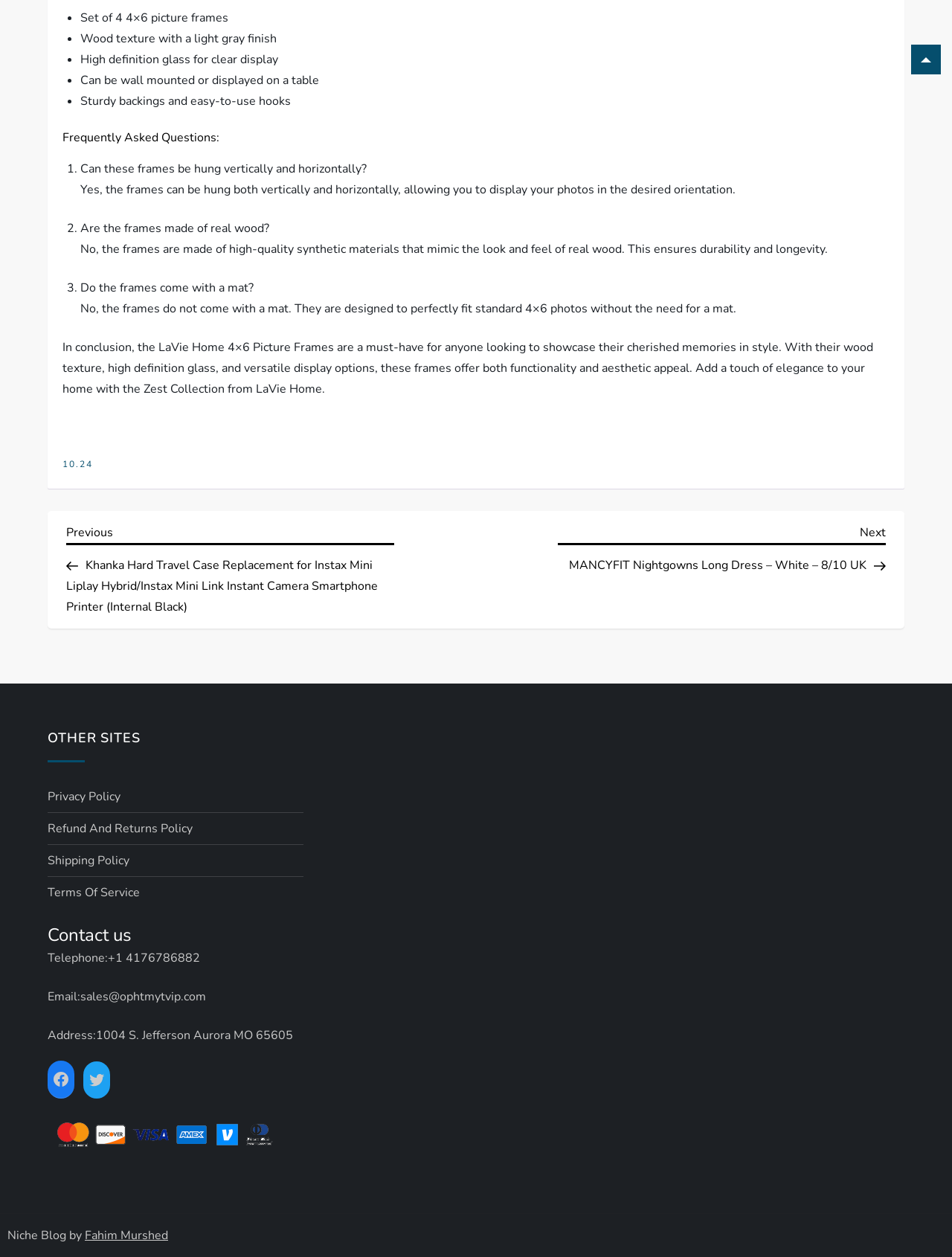What is the product being described?
Use the image to answer the question with a single word or phrase.

4x6 picture frames